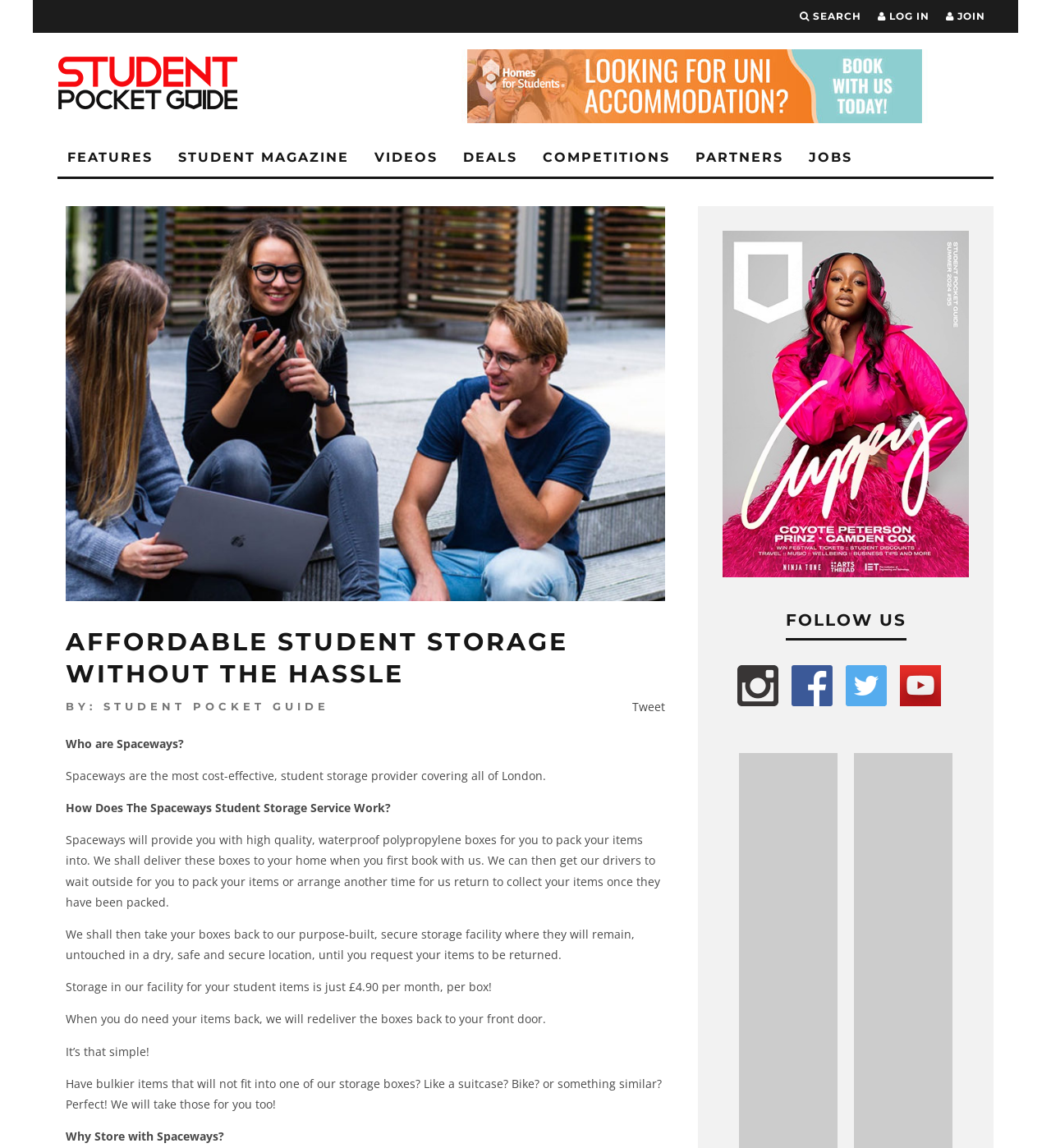Refer to the image and provide an in-depth answer to the question: 
What is the name of the student storage provider?

Based on the webpage content, specifically the text 'Spaceways are the most cost-effective, student storage provider covering all of London.' and the logo image, it can be inferred that Spaceways is the name of the student storage provider.